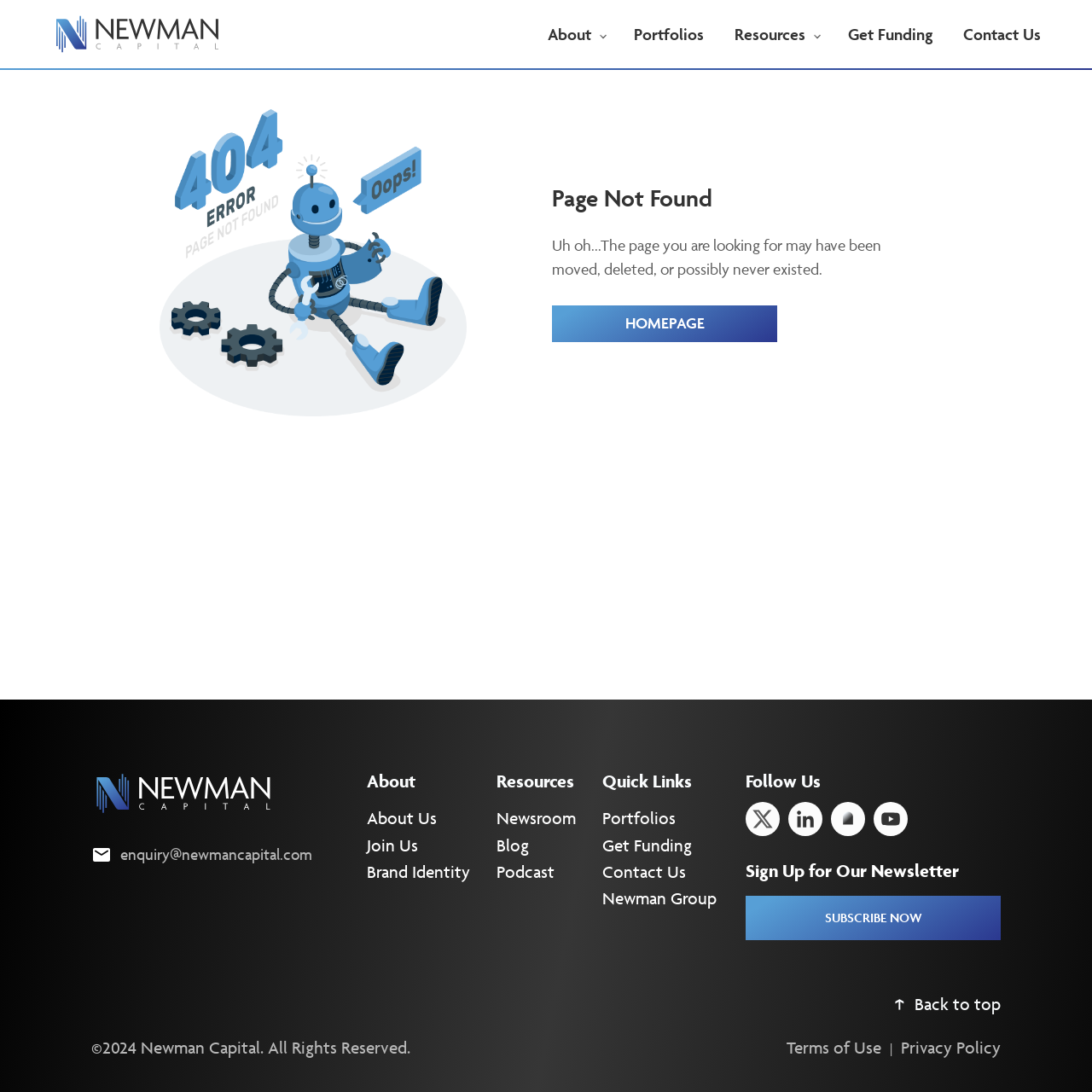Reply to the question below using a single word or brief phrase:
What is the purpose of the 'Back to top' button?

To scroll to the top of the page